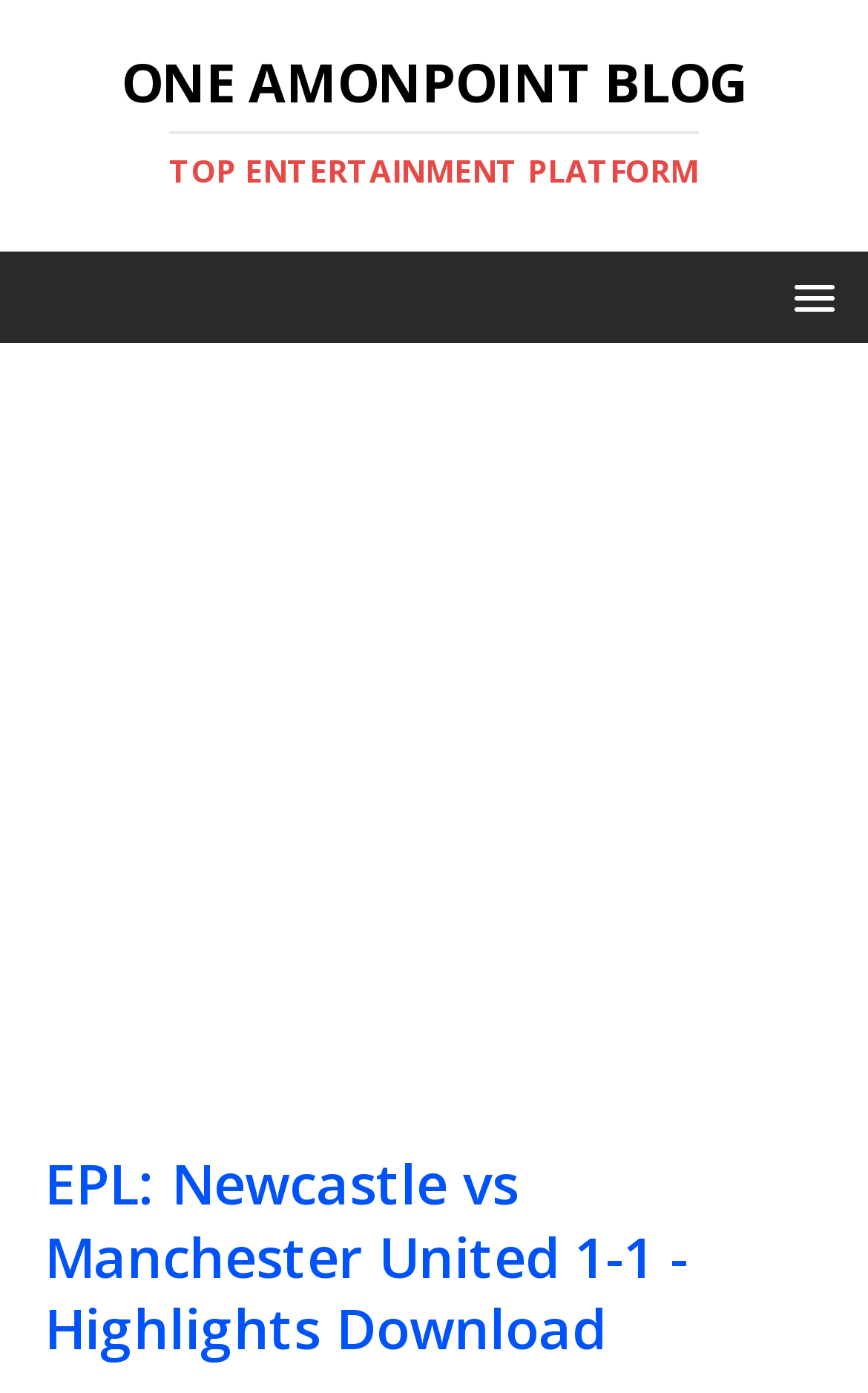What is the position of the blog's logo?
Please answer the question as detailed as possible based on the image.

I determined the answer by analyzing the bounding box coordinates of the heading element 'ONE AMONPOINT BLOG', which has a top-left coordinate of [0.051, 0.04]. This suggests that the blog's logo is located at the top-left corner of the webpage.